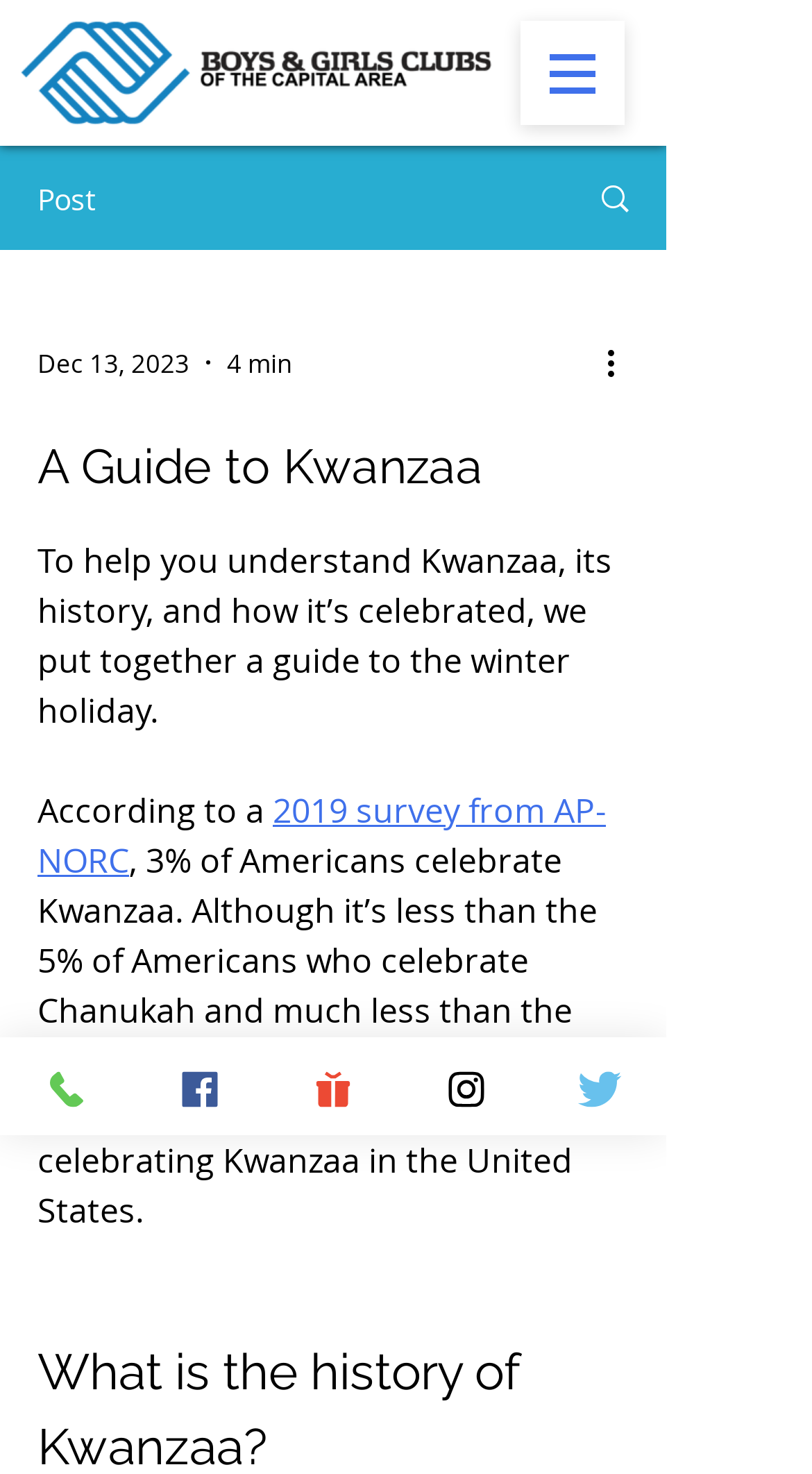Find the bounding box coordinates of the element you need to click on to perform this action: 'Open navigation menu'. The coordinates should be represented by four float values between 0 and 1, in the format [left, top, right, bottom].

[0.641, 0.014, 0.769, 0.085]